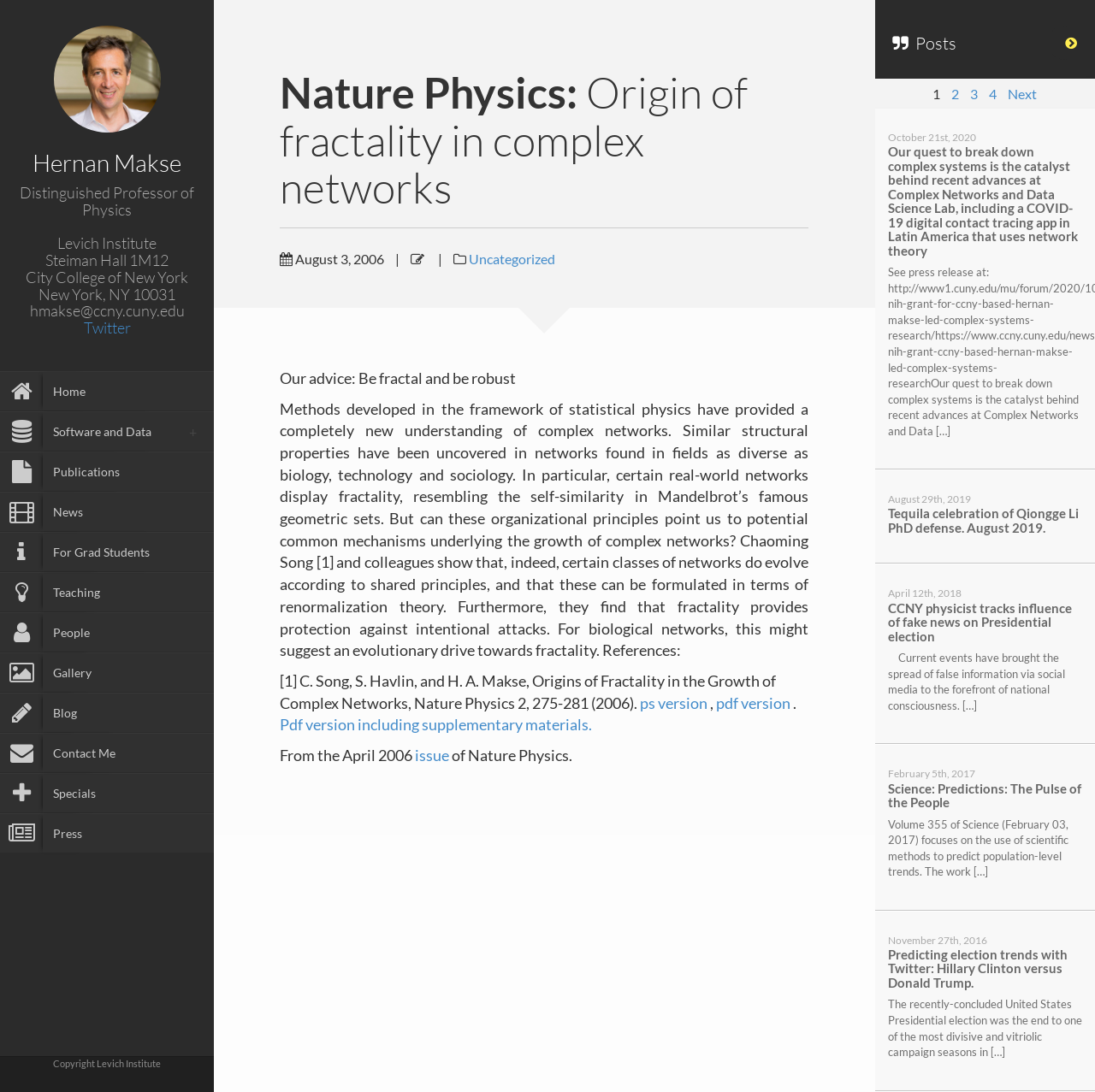Using the provided description: "Blog", find the bounding box coordinates of the corresponding UI element. The output should be four float numbers between 0 and 1, in the format [left, top, right, bottom].

[0.012, 0.635, 0.195, 0.67]